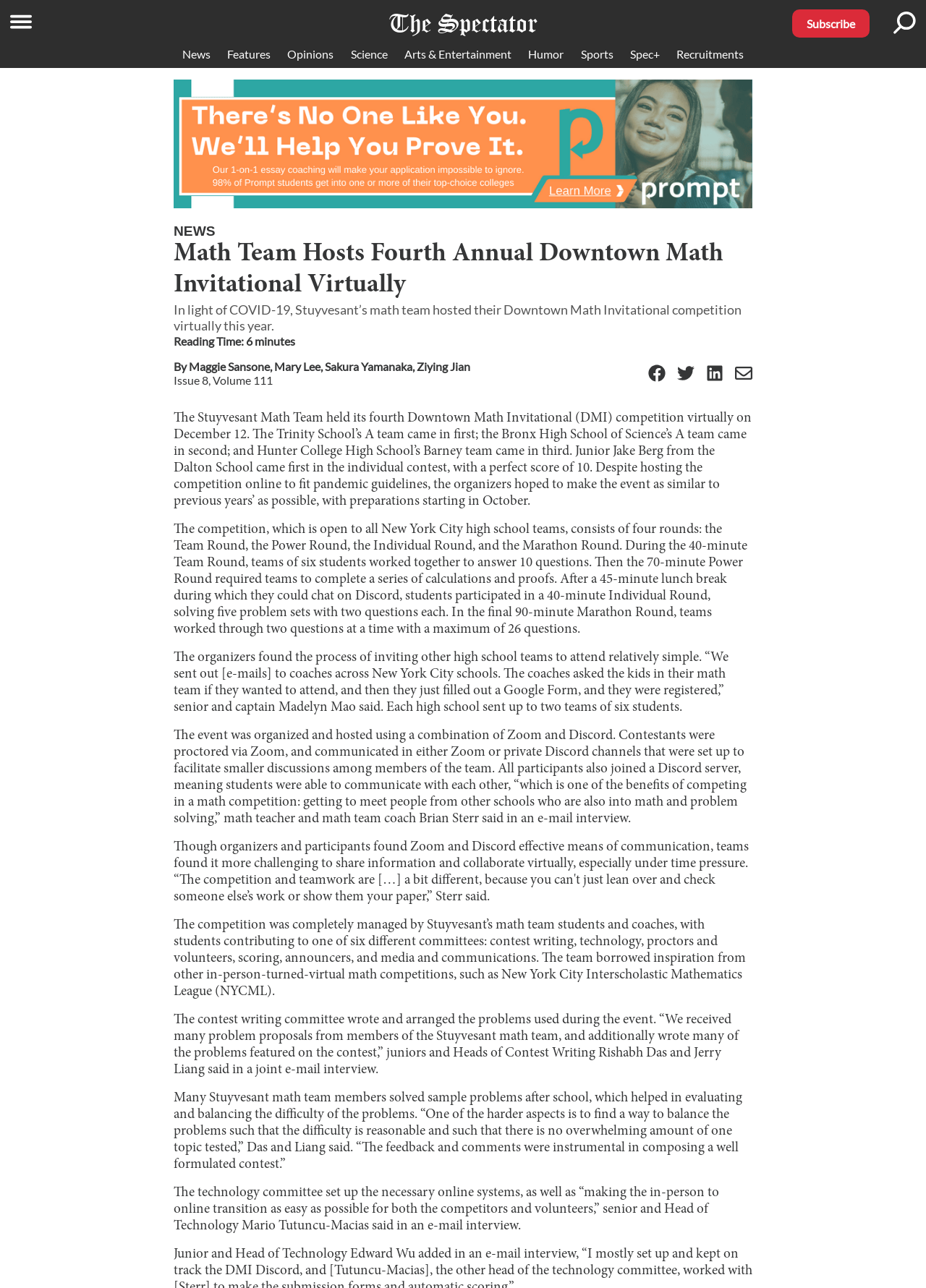What platform was used for proctoring during the competition?
Using the image, provide a detailed and thorough answer to the question.

I found the answer by reading the article and identifying the information about the technical setup of the competition. According to the text, contestants were proctored via Zoom during the competition.